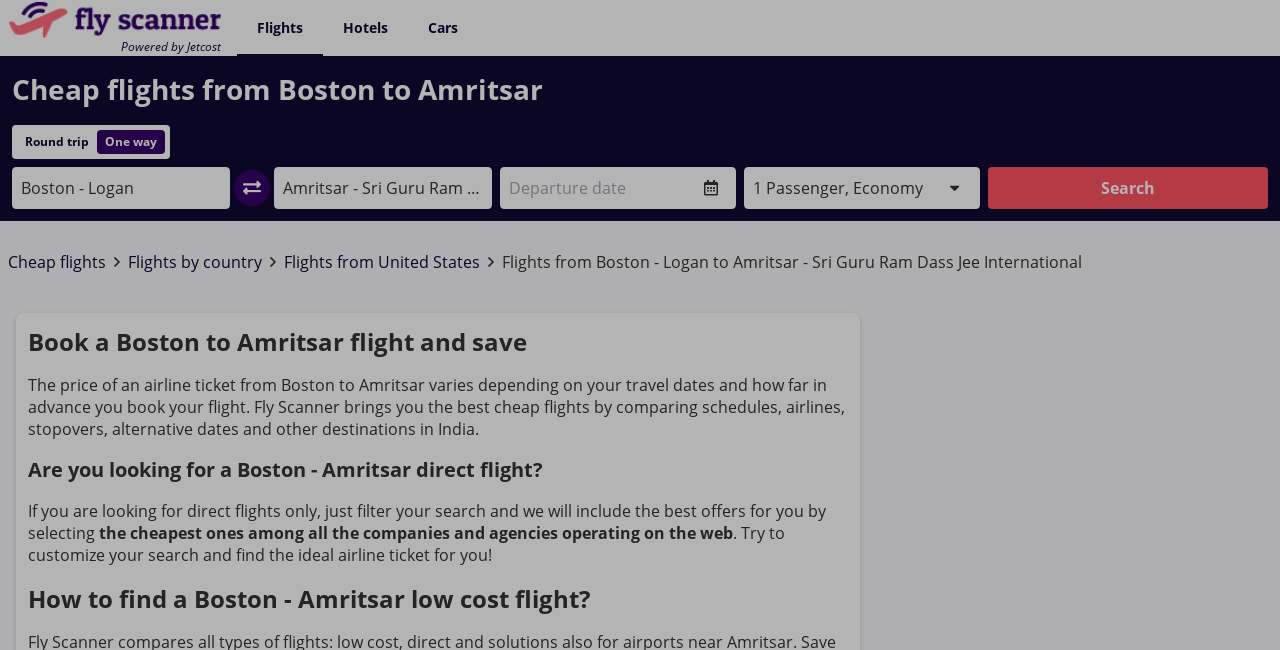Determine the coordinates of the bounding box that should be clicked to complete the instruction: "Search for flights". The coordinates should be represented by four float numbers between 0 and 1: [left, top, right, bottom].

[0.772, 0.257, 0.991, 0.322]